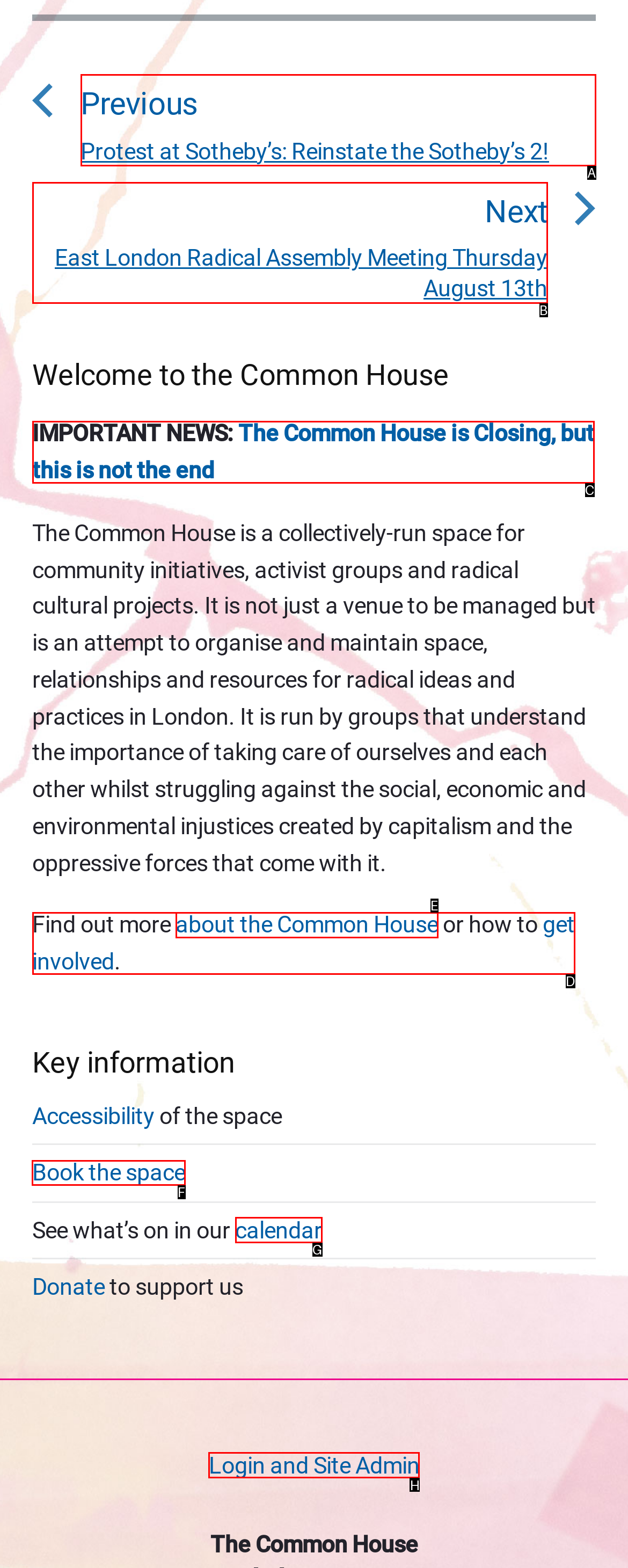Identify the correct UI element to click to achieve the task: Go to Accepted Students page.
Answer with the letter of the appropriate option from the choices given.

None